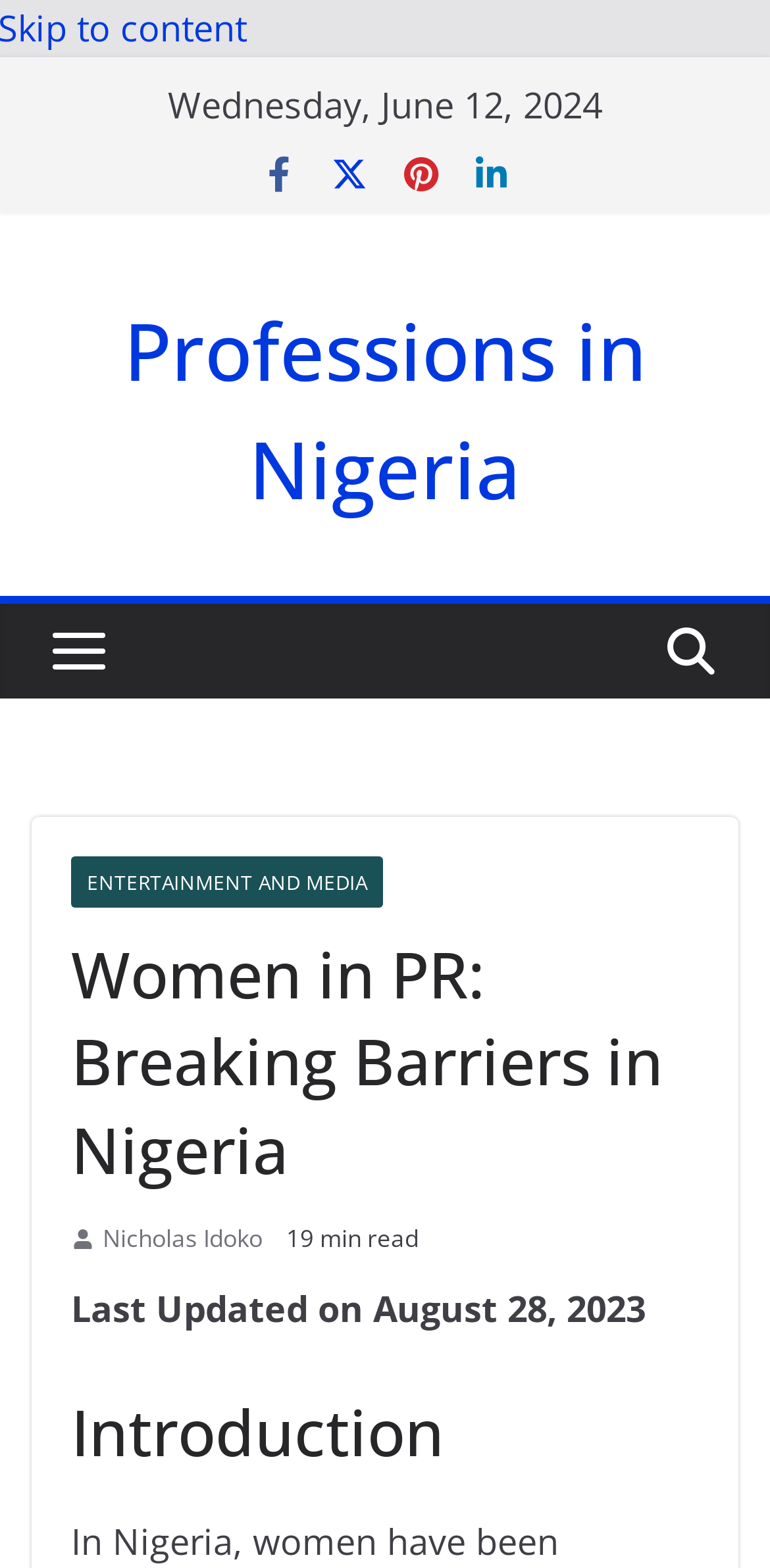Provide a single word or phrase to answer the given question: 
How long does it take to read the article?

19 min